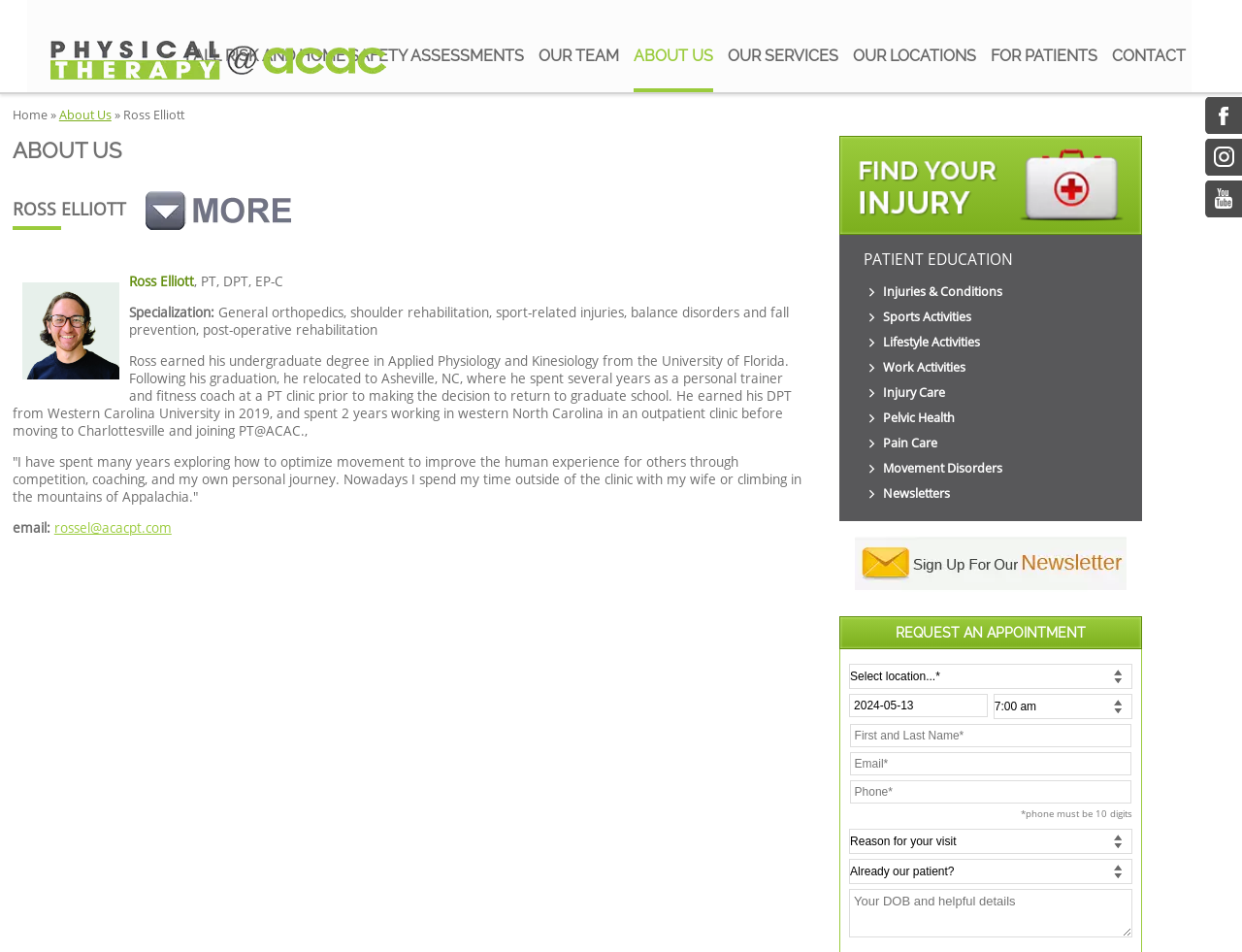From the webpage screenshot, predict the bounding box of the UI element that matches this description: "Our Services".

[0.586, 0.025, 0.675, 0.093]